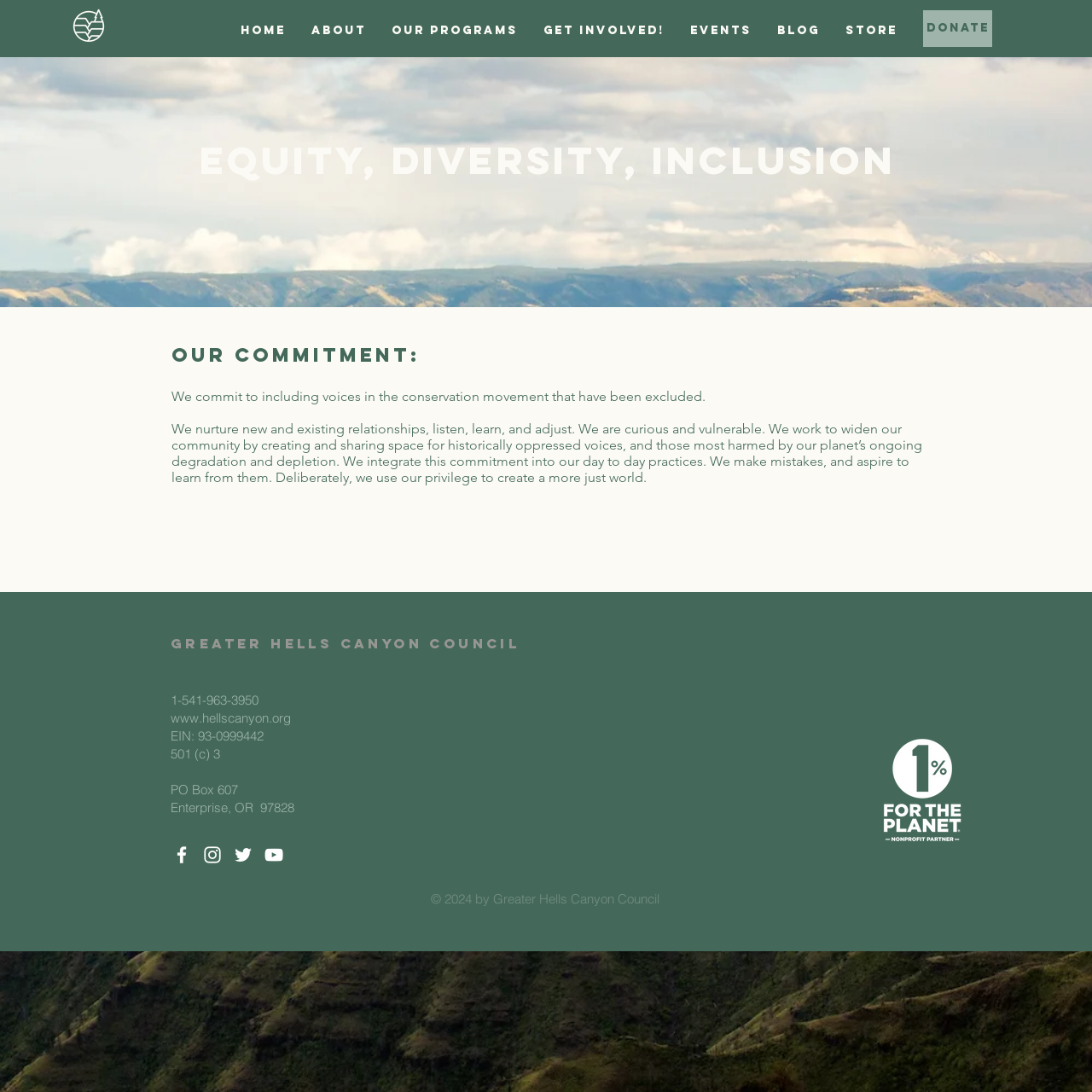Indicate the bounding box coordinates of the element that needs to be clicked to satisfy the following instruction: "Click on the 'Home' link". The coordinates should be four float numbers between 0 and 1, i.e., [left, top, right, bottom].

[0.209, 0.009, 0.273, 0.046]